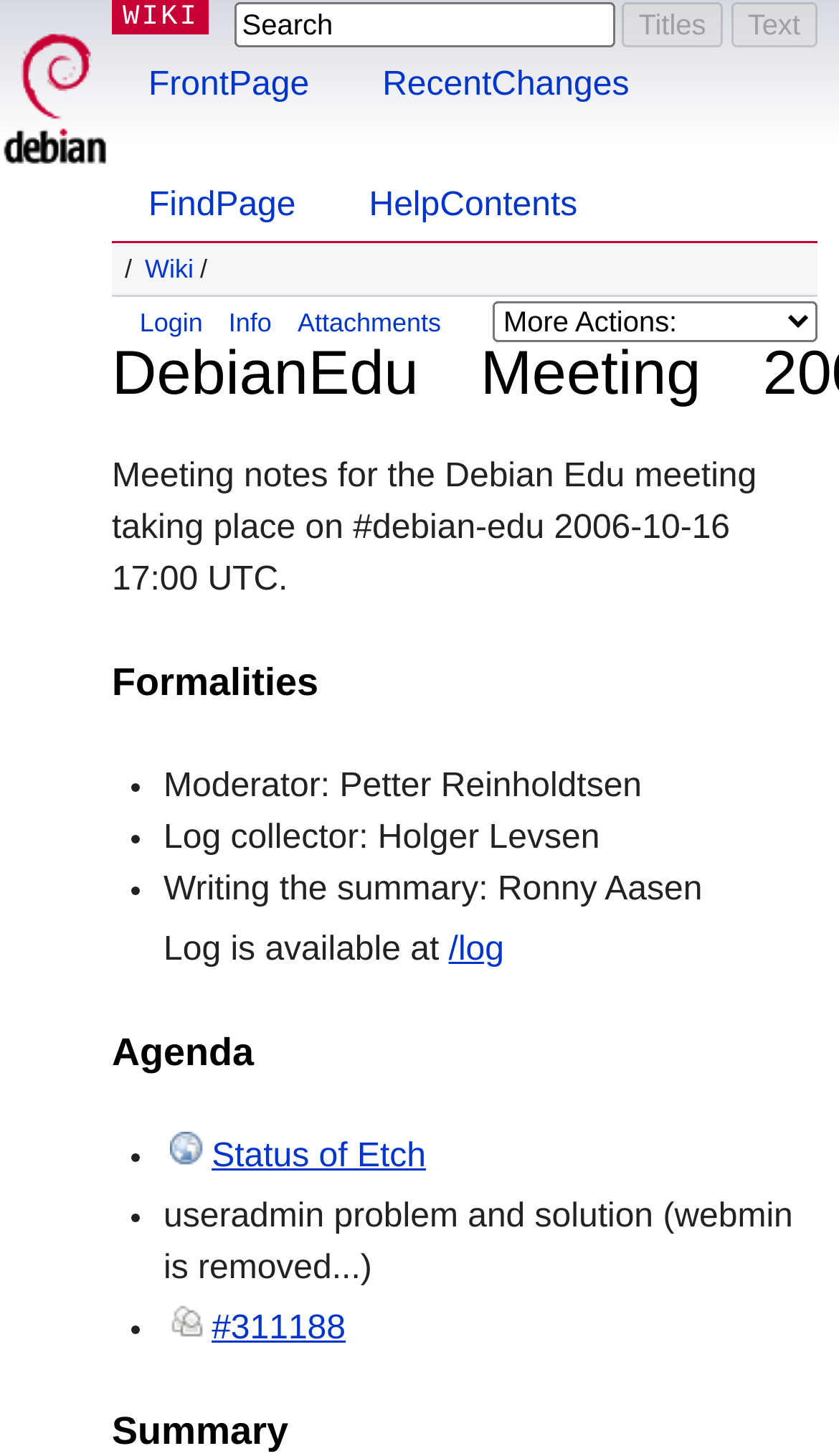What is the link to the log?
Look at the screenshot and respond with a single word or phrase.

/log